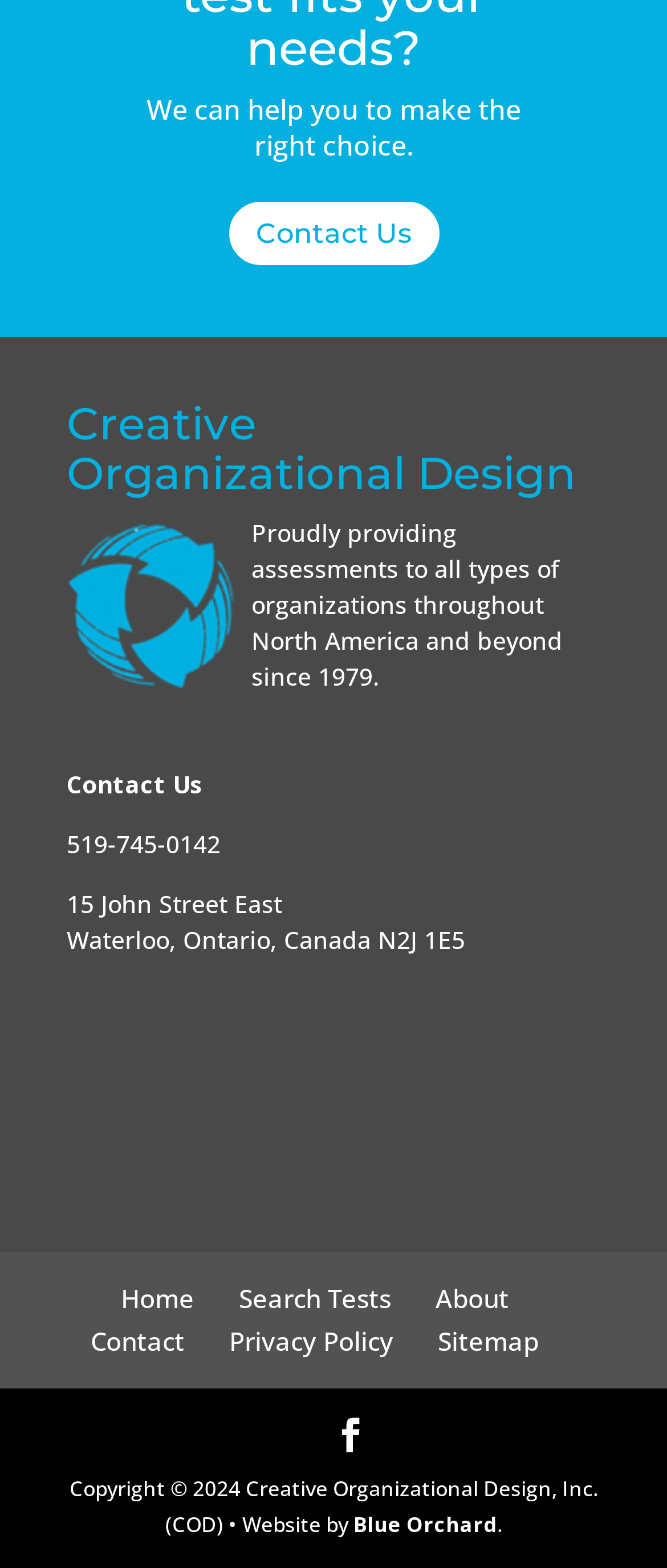From the screenshot, find the bounding box of the UI element matching this description: "Contact Us". Supply the bounding box coordinates in the form [left, top, right, bottom], each a float between 0 and 1.

[0.1, 0.49, 0.305, 0.511]